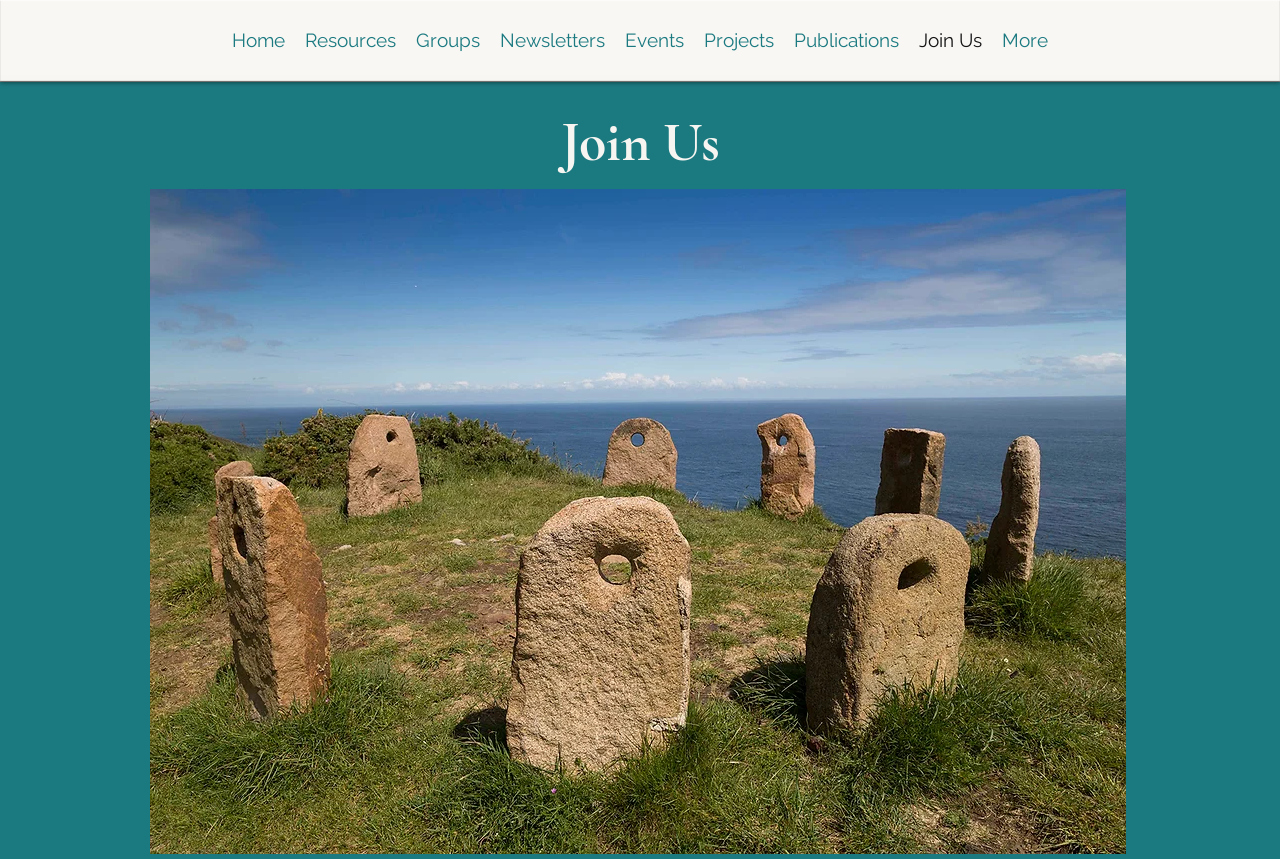What is the first navigation link?
Based on the image, give a one-word or short phrase answer.

Home